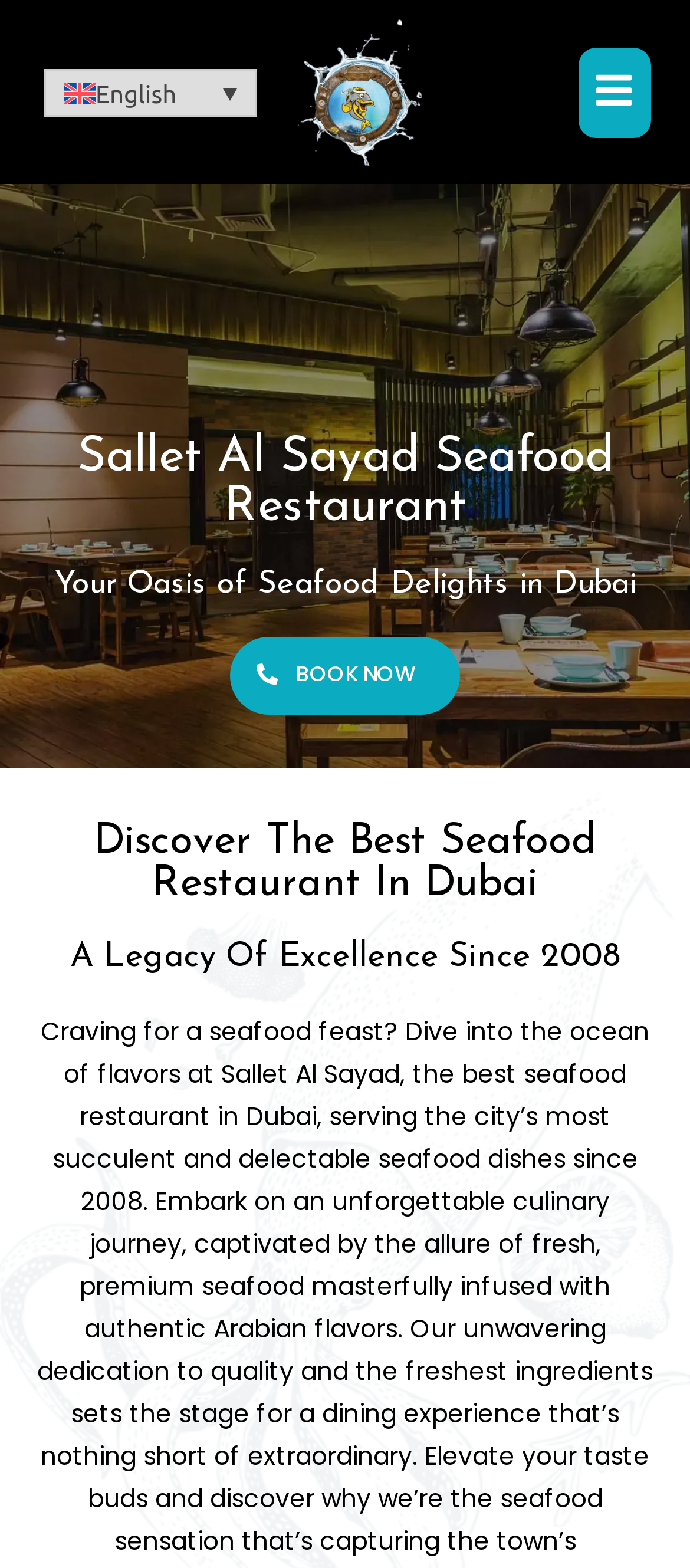What is the language selection option?
Give a one-word or short-phrase answer derived from the screenshot.

English